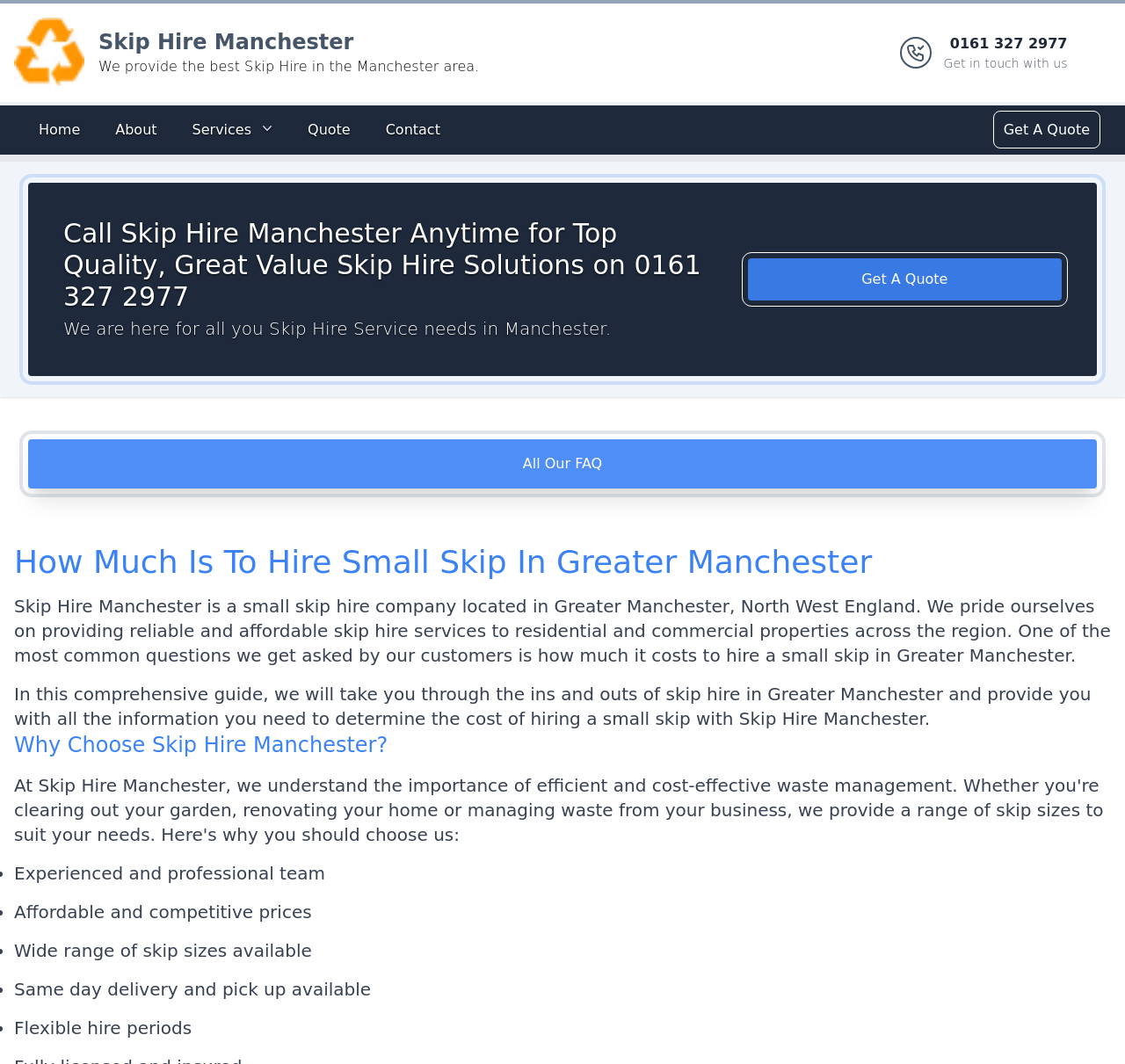Describe all the key features and sections of the webpage thoroughly.

This webpage is about Skip Hire Manchester, a small skip hire company located in Greater Manchester, North West England. At the top, there is a banner with a logo, a link to the company's name, and a brief description of their services. To the right of the banner, there is a small image and a link to get in touch with the company.

Below the banner, there are several navigation links, including "Home", "About", "Services", "Quote", and "Contact". On the right side of these links, there is another "Get A Quote" link.

The main content of the webpage starts with a heading that encourages visitors to call the company for top-quality skip hire solutions. Below this heading, there is a brief paragraph about the company's services and a "Get A Quote" link.

The next section is titled "How Much Is To Hire Small Skip In Greater Manchester" and provides a comprehensive guide to skip hire in Greater Manchester. This section includes several paragraphs of text that explain the company's services and the factors that affect the cost of hiring a small skip.

Further down, there is a section titled "Why Choose Skip Hire Manchester?" which highlights the company's experienced and professional team, affordable prices, wide range of skip sizes, same-day delivery and pick-up, and flexible hire periods.

Throughout the webpage, there are several calls-to-action, including "Get A Quote" links and a phone number to get in touch with the company.